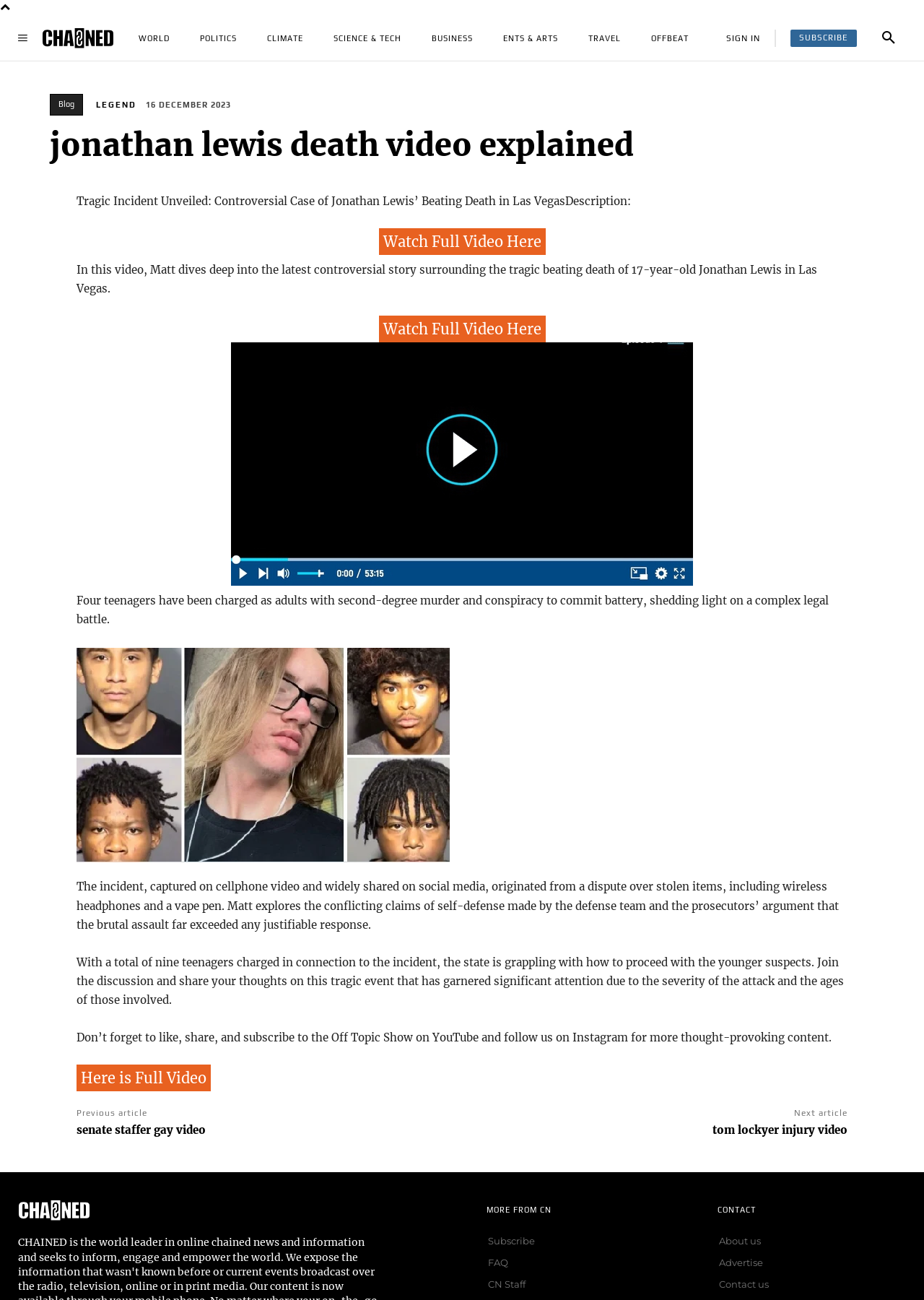Use a single word or phrase to answer the question:
What is the main topic of this article?

Jonathan Lewis' death